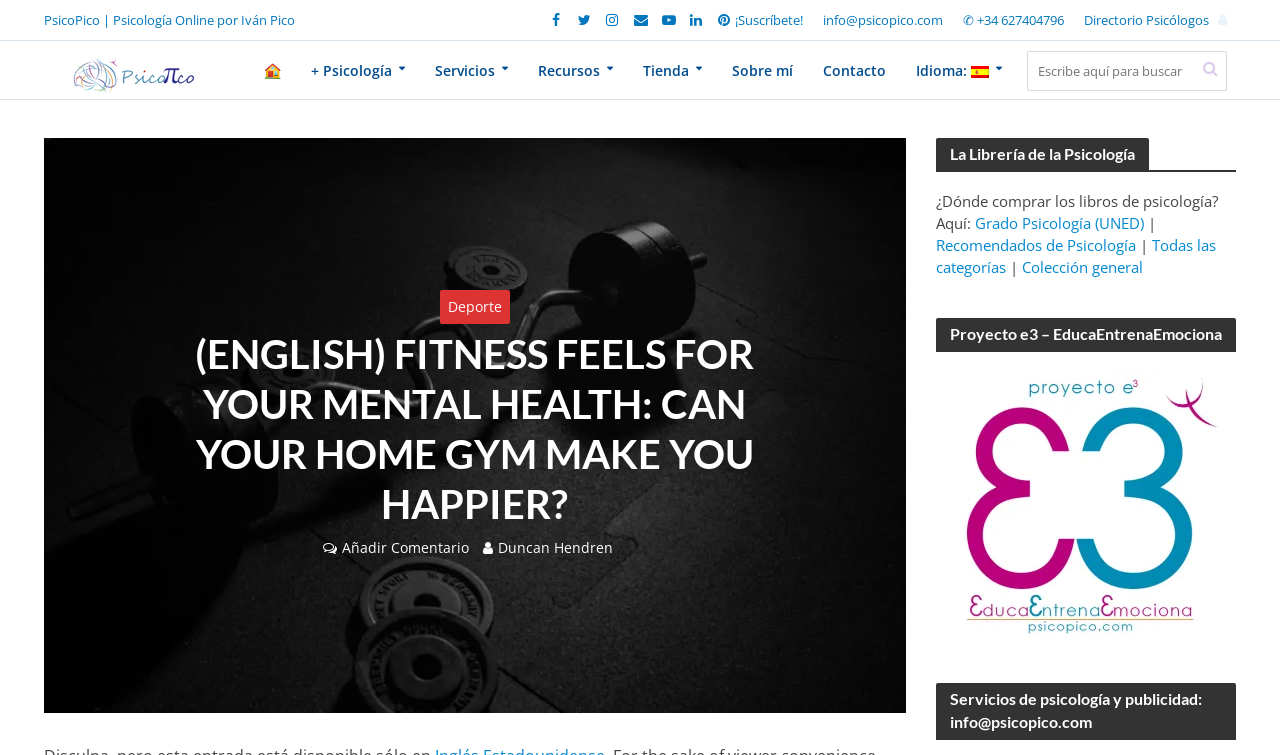Please identify the bounding box coordinates of the clickable area that will allow you to execute the instruction: "Search for something".

[0.802, 0.068, 0.958, 0.121]